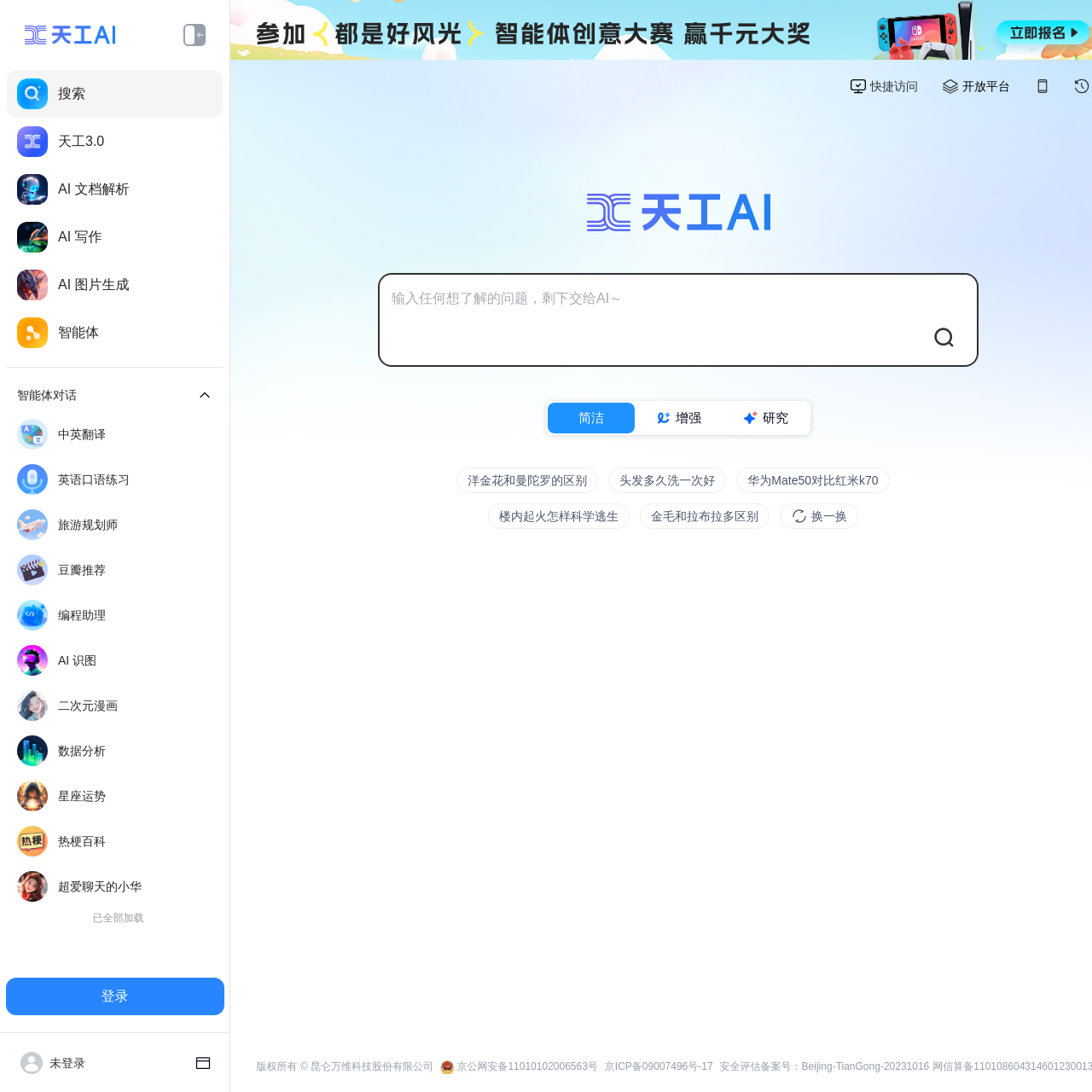What are the three modes of the AI assistant?
Using the details shown in the screenshot, provide a comprehensive answer to the question.

The webpage shows three buttons with the text '简洁', '增强', and '研究', which are likely the three modes of the AI assistant, allowing users to switch between different levels of complexity or functionality.